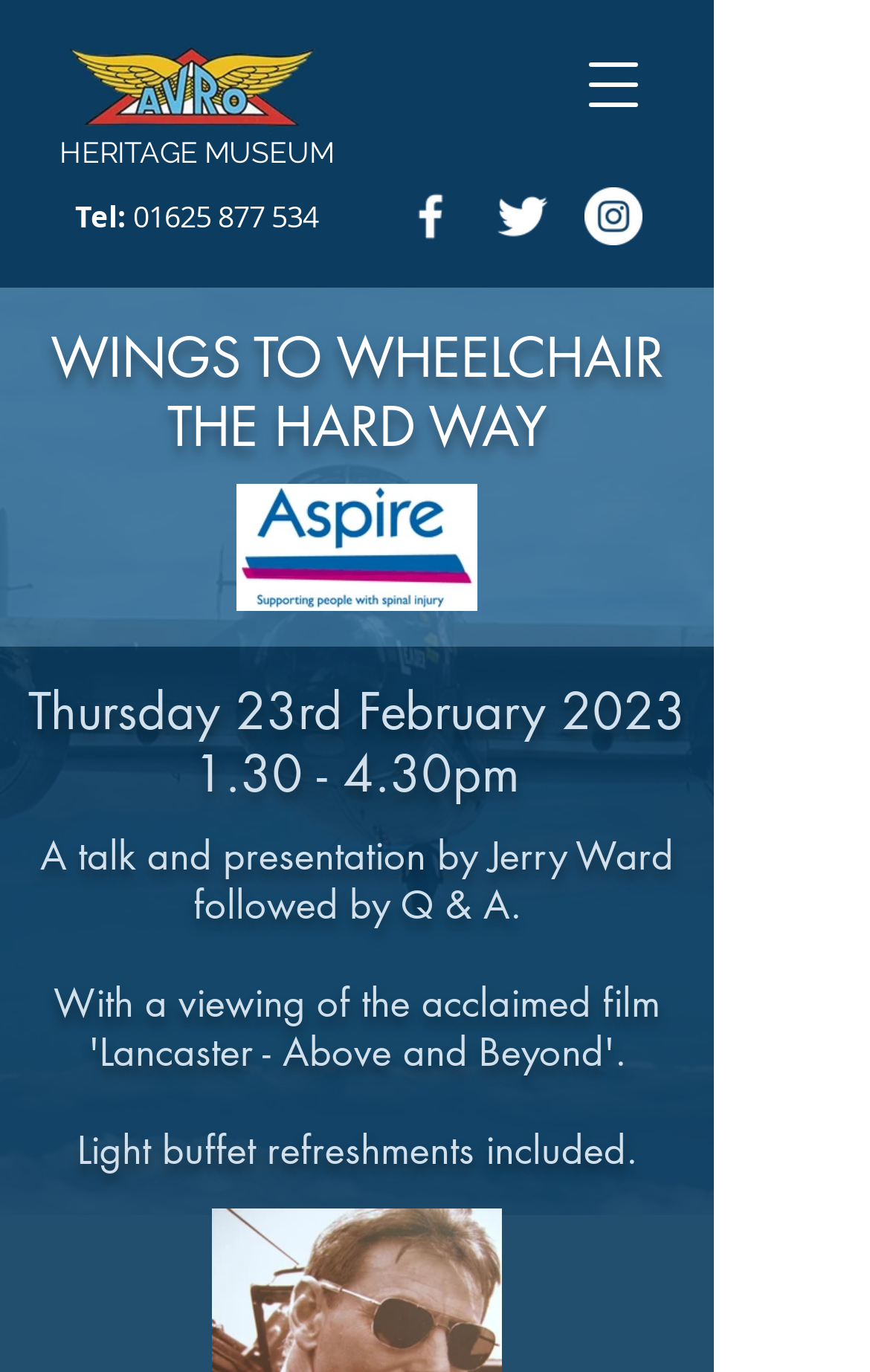What is the name of the museum?
Please answer the question as detailed as possible.

The museum name can be found at the top of the webpage, next to the logo, and also in the social media links section.